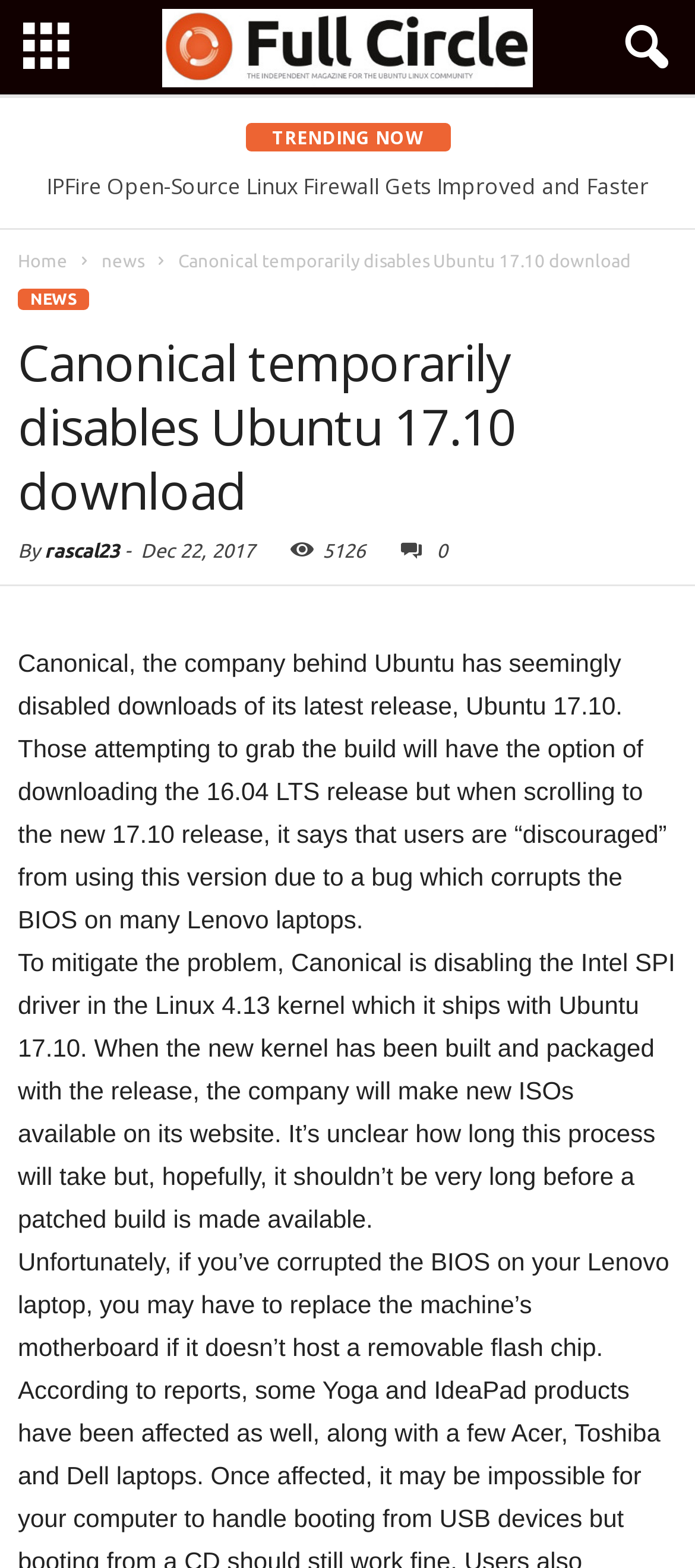Please specify the bounding box coordinates of the element that should be clicked to execute the given instruction: 'Check the latest news'. Ensure the coordinates are four float numbers between 0 and 1, expressed as [left, top, right, bottom].

[0.026, 0.184, 0.128, 0.198]